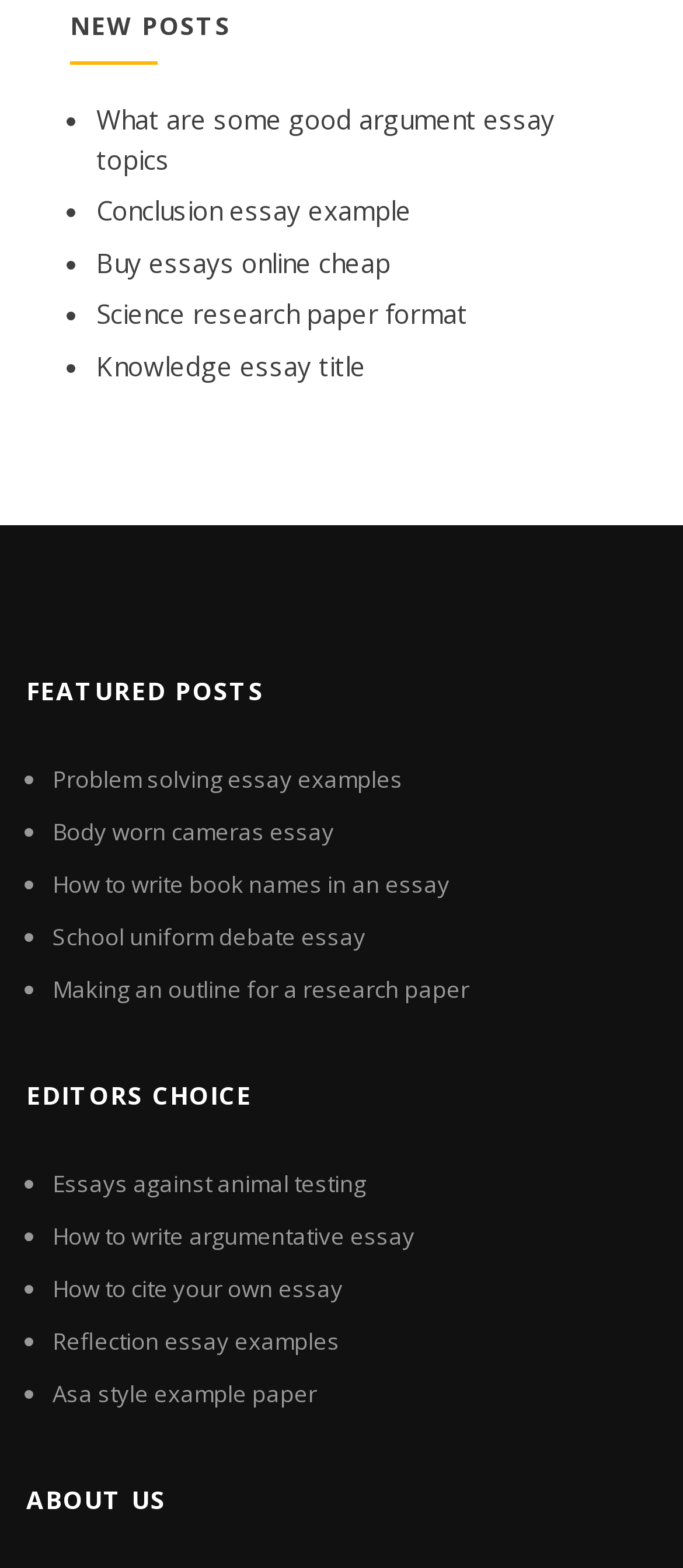Given the element description, predict the bounding box coordinates in the format (top-left x, top-left y, bottom-right x, bottom-right y). Make sure all values are between 0 and 1. Here is the element description: Buy essays online cheap

[0.141, 0.156, 0.572, 0.178]